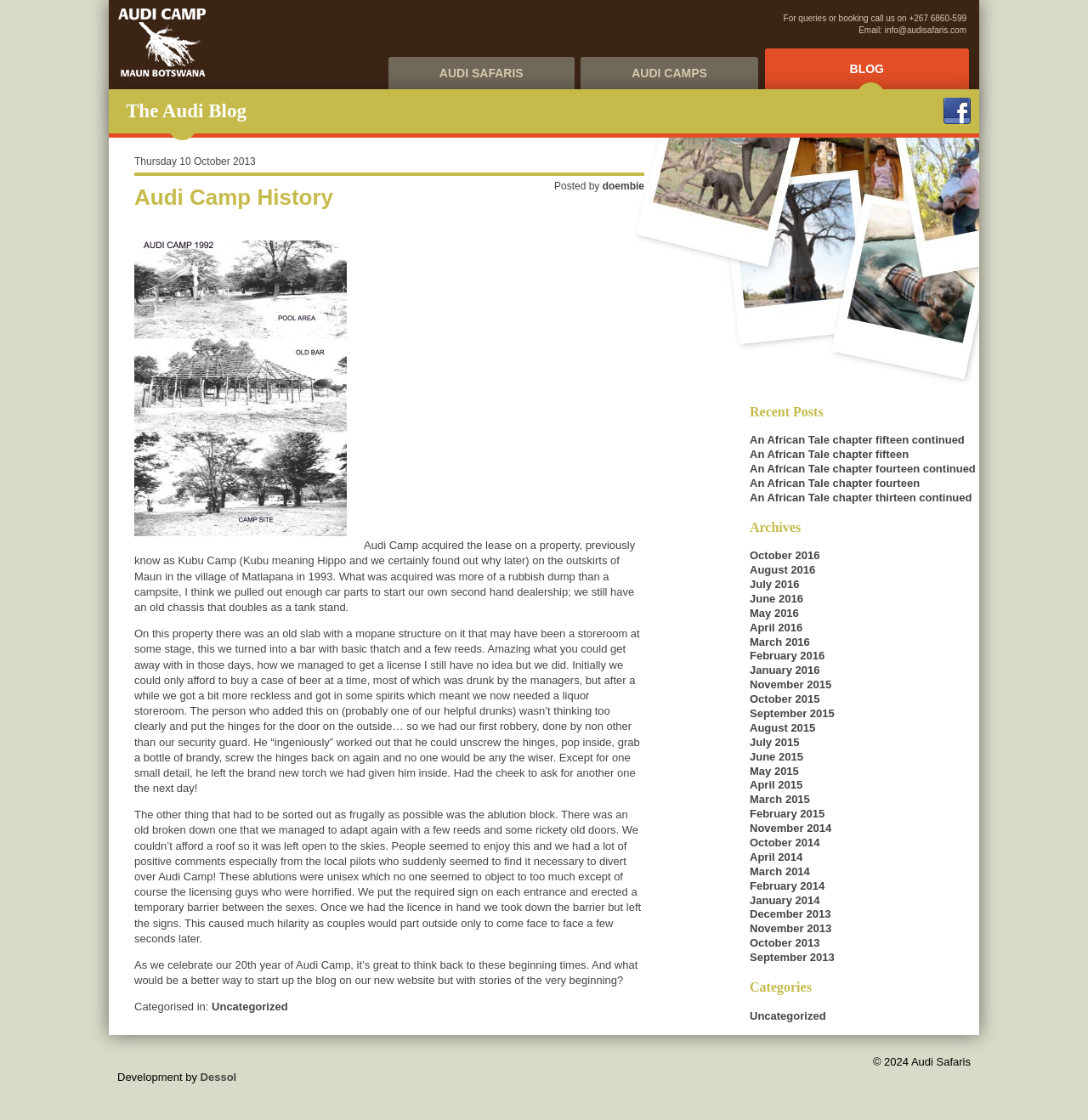What type of structure is described in the blog post?
Based on the screenshot, respond with a single word or phrase.

Bar